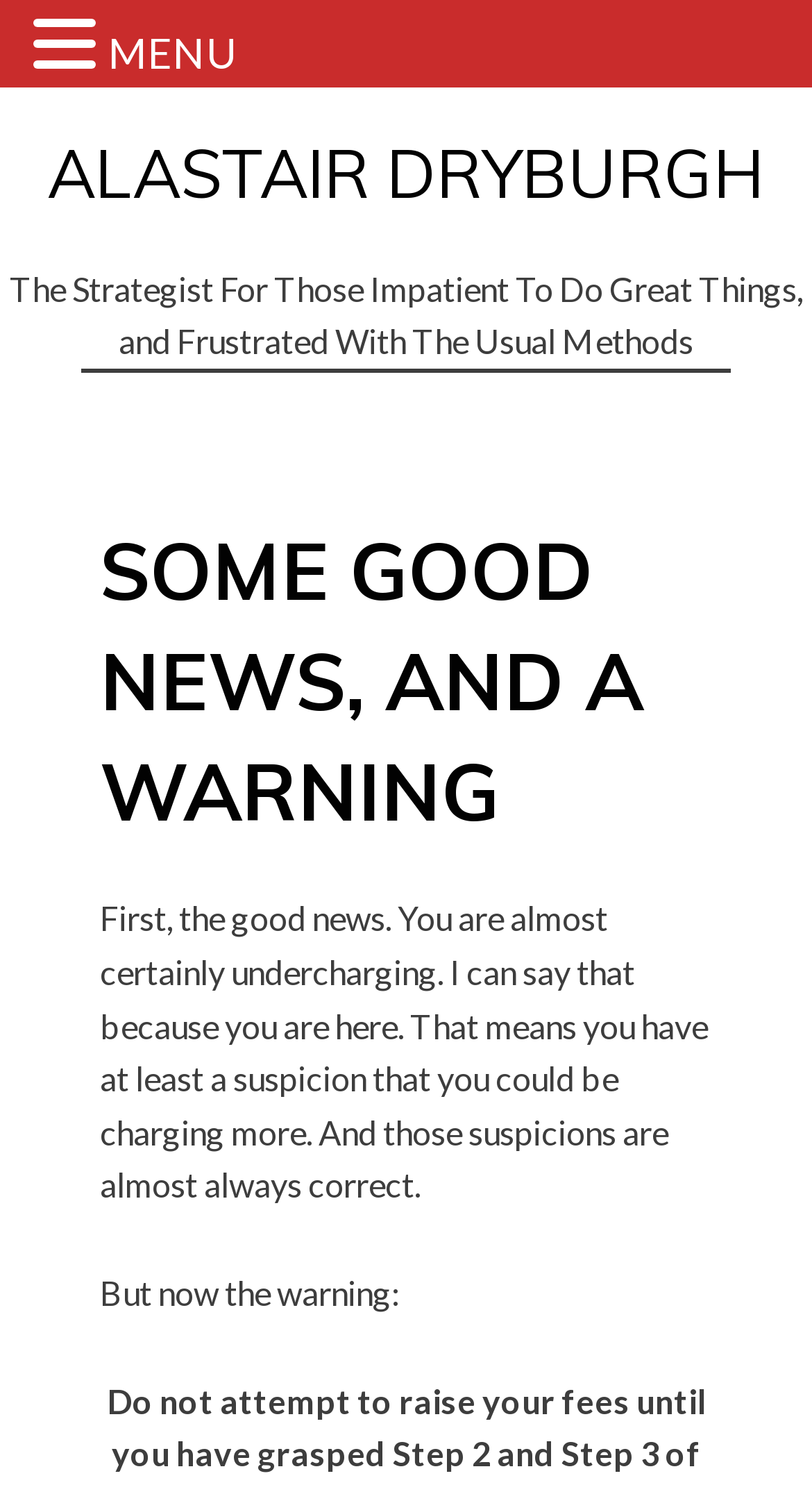Bounding box coordinates should be in the format (top-left x, top-left y, bottom-right x, bottom-right y) and all values should be floating point numbers between 0 and 1. Determine the bounding box coordinate for the UI element described as: ALASTAIR DRYBURGH

[0.058, 0.088, 0.942, 0.144]